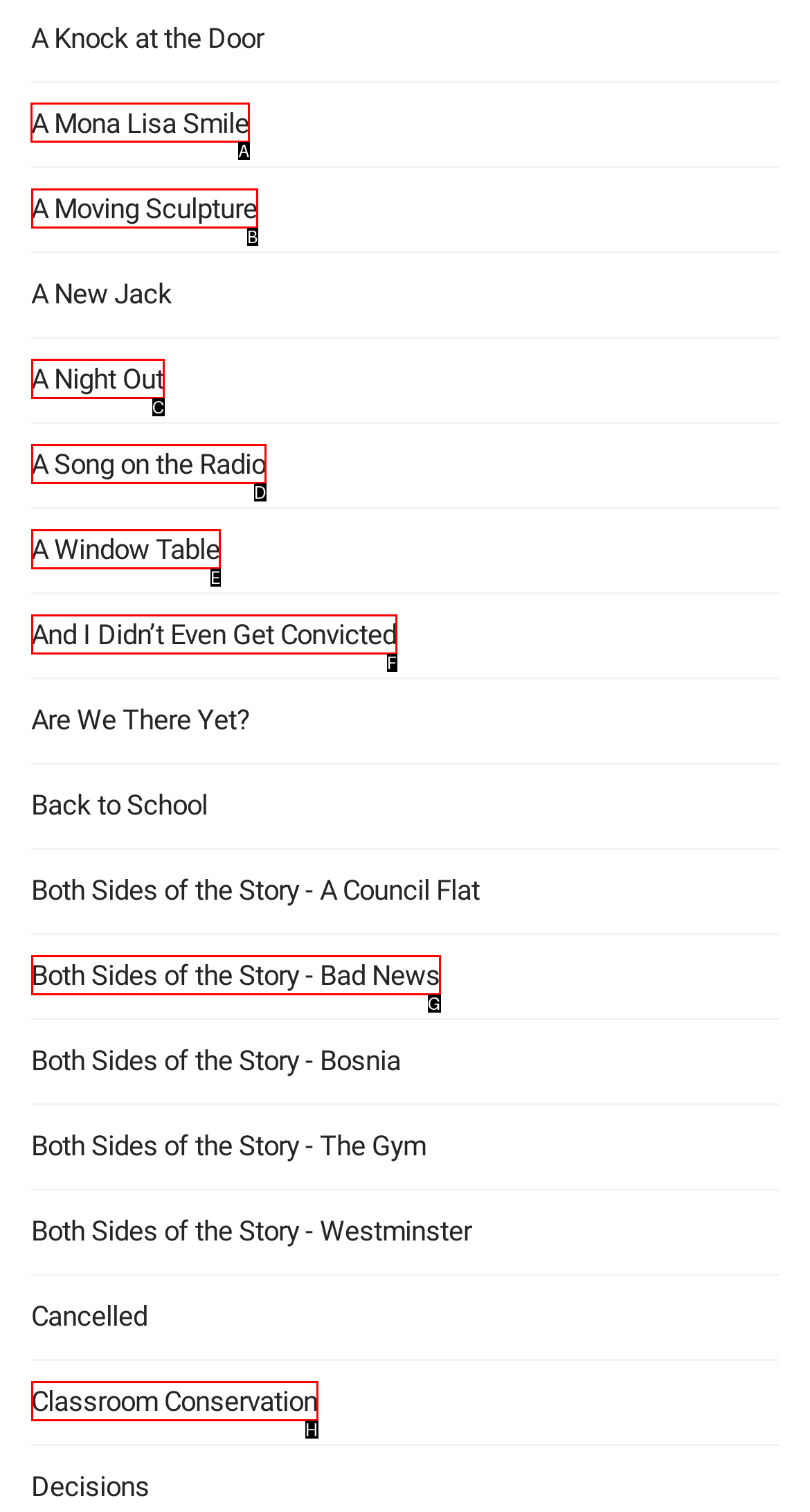Choose the letter of the option that needs to be clicked to perform the task: visit 'A Mona Lisa Smile'. Answer with the letter.

A